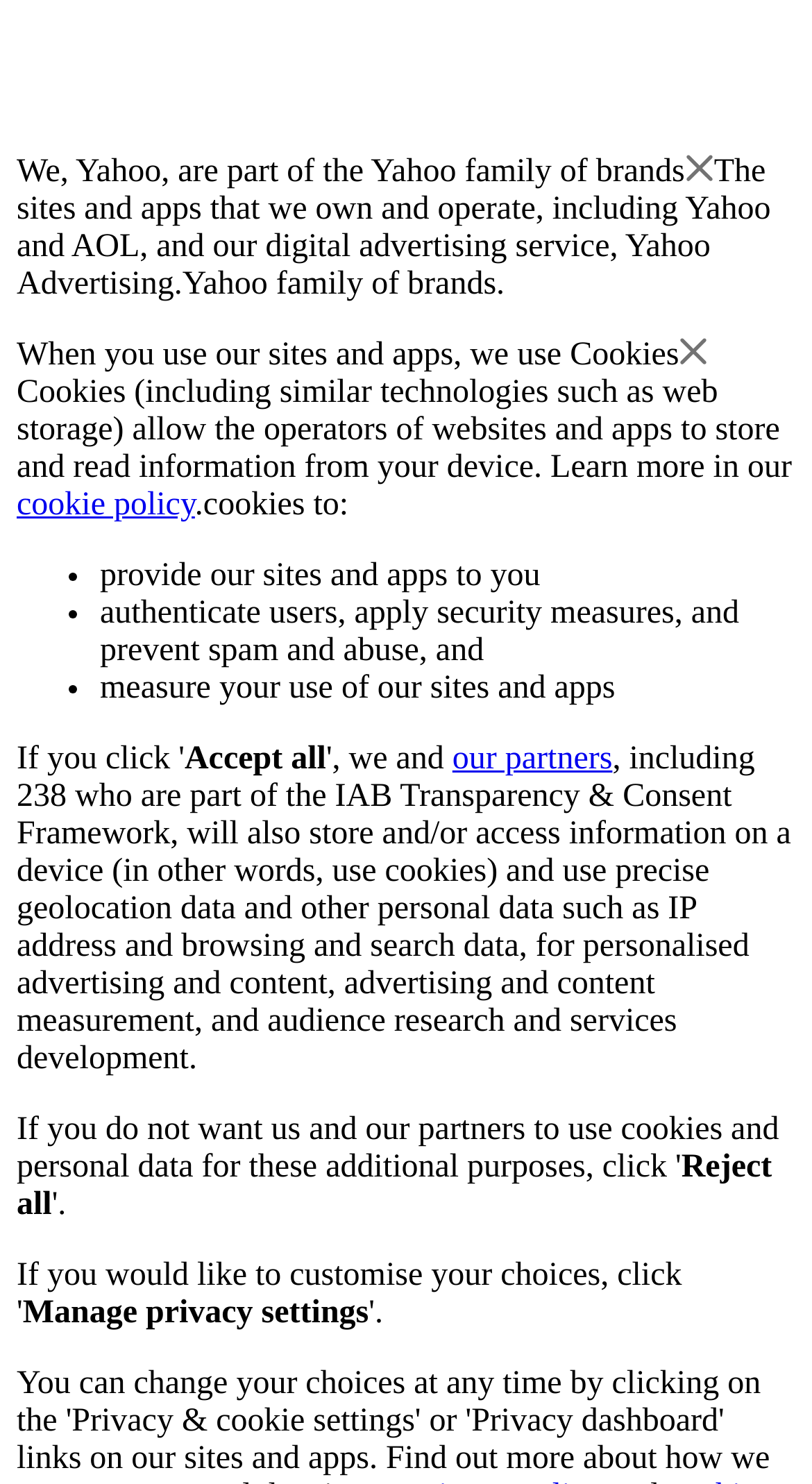What is the purpose of using cookies?
Respond to the question with a well-detailed and thorough answer.

The webpage states that cookies are used to provide Yahoo's sites and apps to users, authenticate users, apply security measures, and prevent spam and abuse, among other purposes.